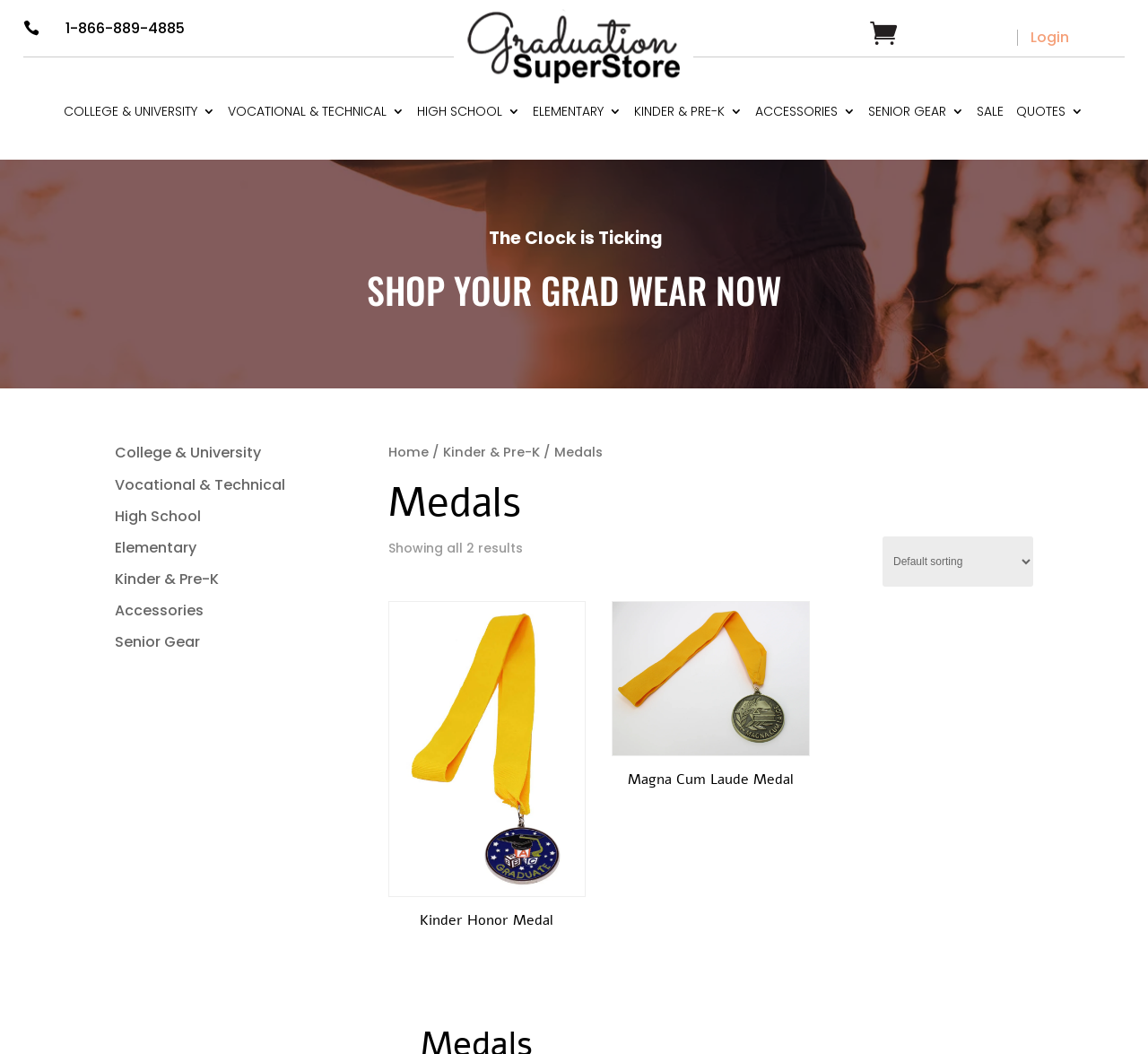Please determine the bounding box coordinates of the element's region to click for the following instruction: "Login to the account".

[0.898, 0.025, 0.932, 0.045]